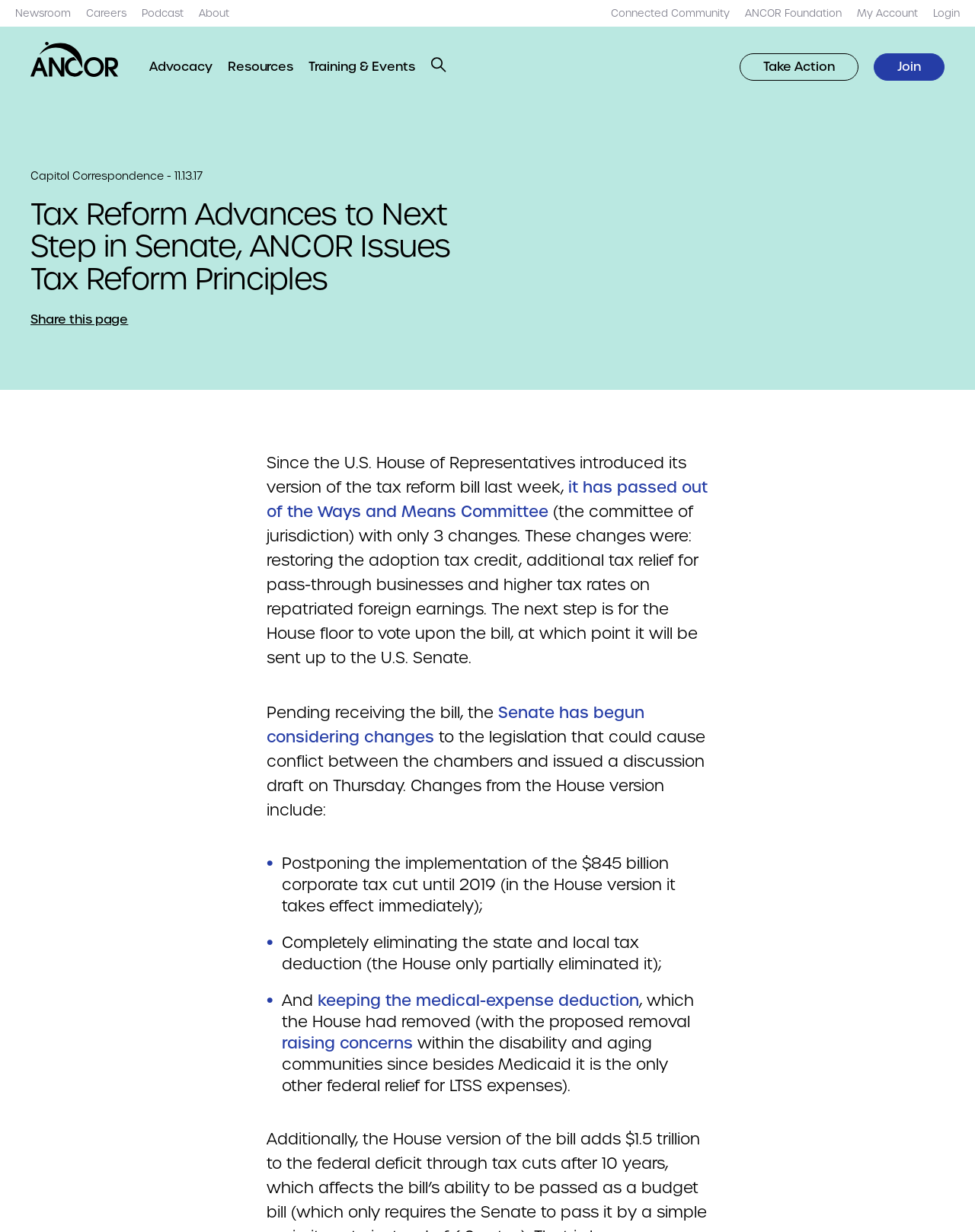Determine the bounding box coordinates of the region that needs to be clicked to achieve the task: "Explore the Transcend Academy".

None